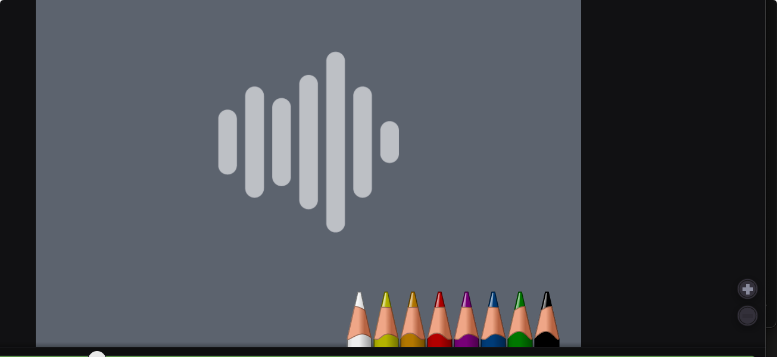Convey all the details present in the image.

The image features a sleek, minimalist design showing a central sound wave graphic set against a muted gray background. This sound wave symbolizes audio recording or feedback, which is particularly relevant for oral speaking tasks. Below this graphic, a row of colorful pencils in various shades, including white, orange, yellow, red, green, blue, and black, suggests tools for annotation or creative expression. This visual aligns with educational themes, indicating an interactive space for recording and enhancing spoken language skills, as referenced in the article about instructor and peer feedback on oral speaking tasks.